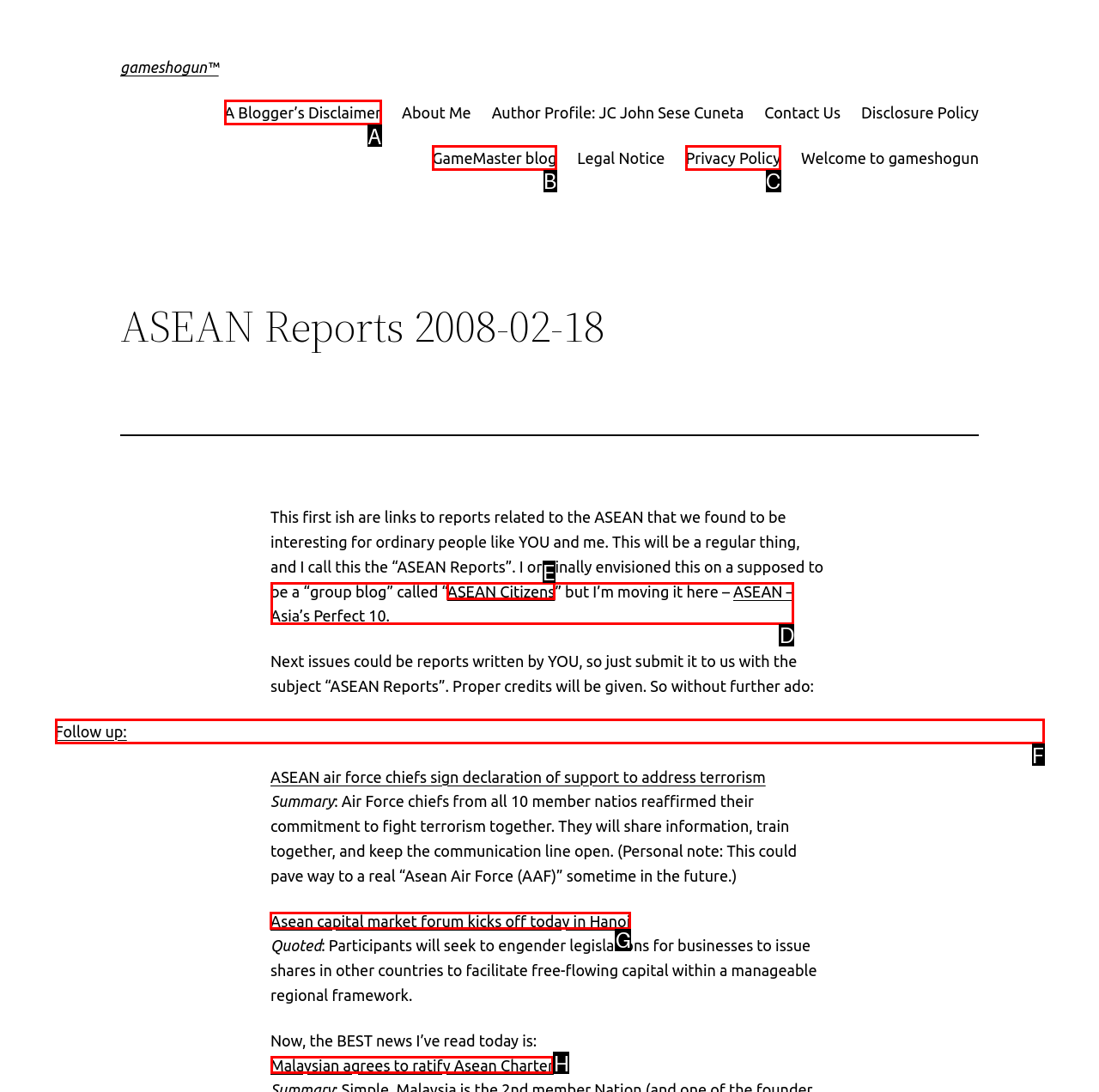Choose the UI element you need to click to carry out the task: view the Asean capital market forum kicks off today in Hanoi.
Respond with the corresponding option's letter.

G